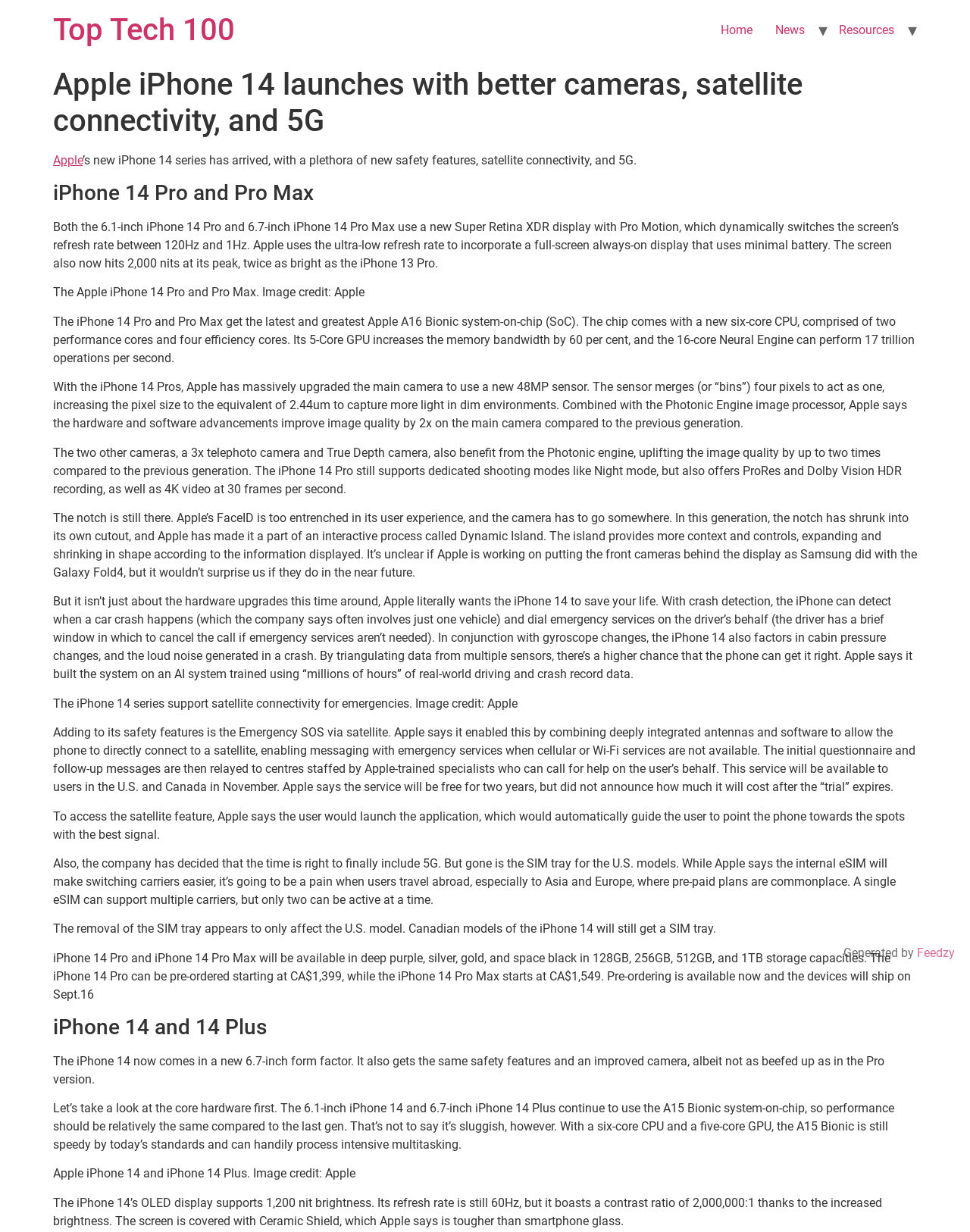What is the maximum storage capacity of iPhone 14 Pro and Pro Max?
Make sure to answer the question with a detailed and comprehensive explanation.

The iPhone 14 Pro and Pro Max will be available in 128GB, 256GB, 512GB, and 1TB storage capacities.